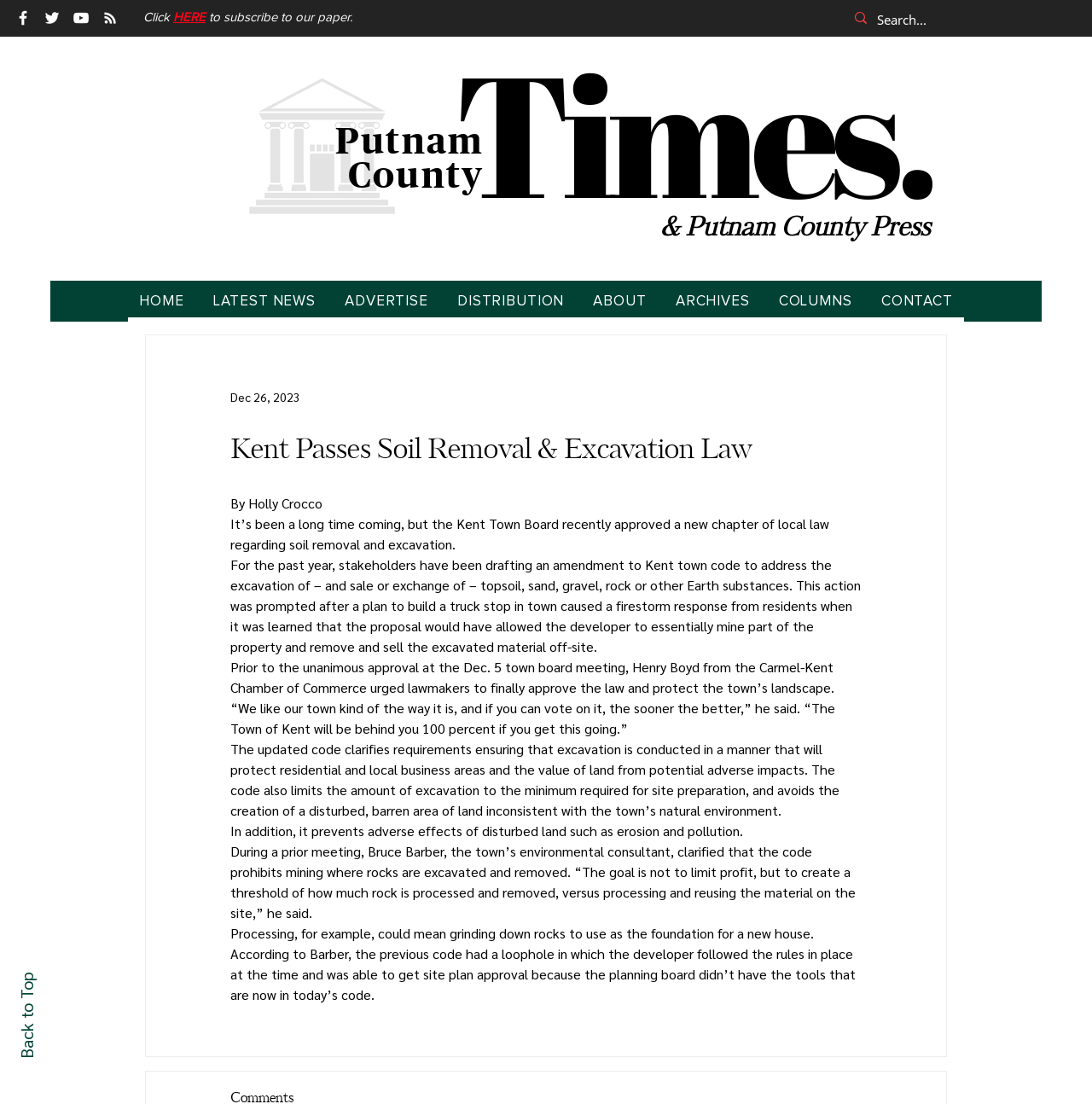What is the name of the newspaper mentioned in the webpage?
Respond to the question with a well-detailed and thorough answer.

I found the name of the newspaper by looking at the image with the description 'Putnam County Press and the Putnam County Times', which is located at the top of the webpage. This image is likely the logo of the newspaper.